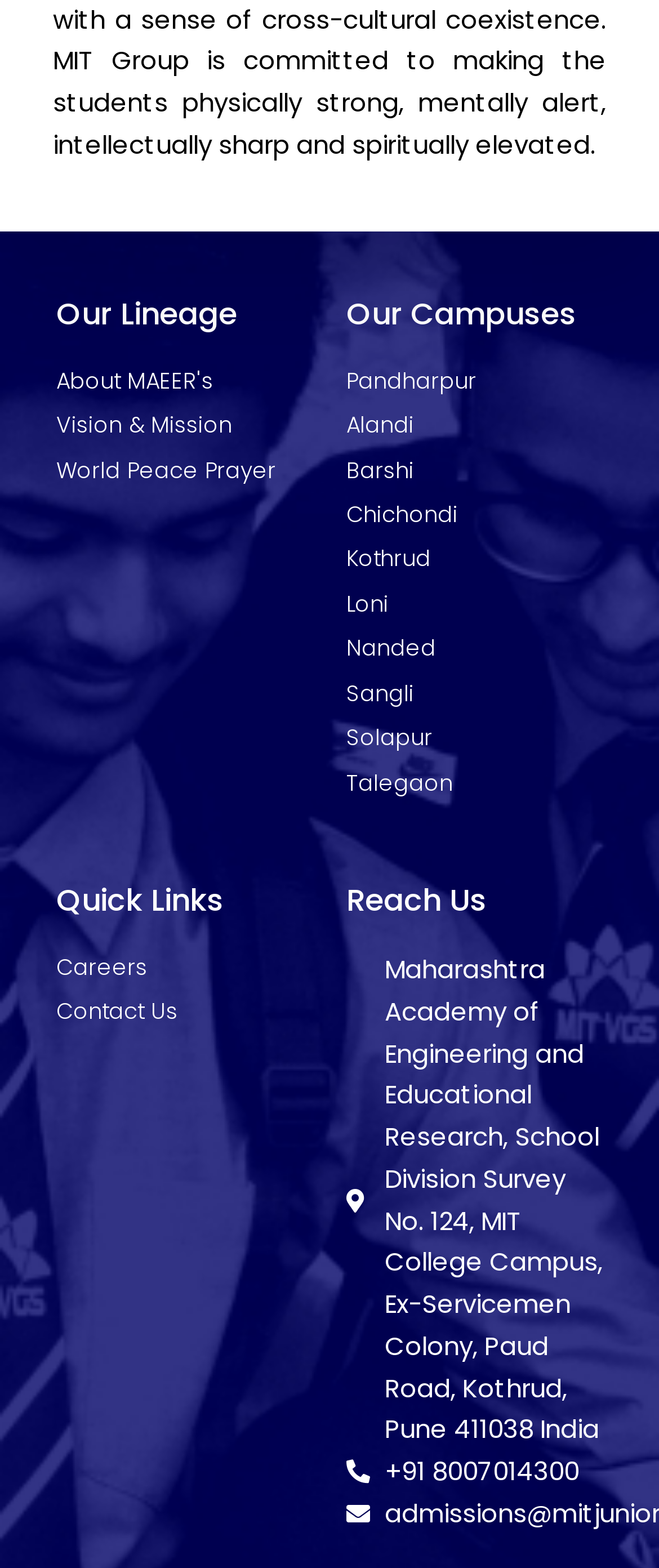Identify the bounding box coordinates for the region of the element that should be clicked to carry out the instruction: "Explore Pandharpur campus". The bounding box coordinates should be four float numbers between 0 and 1, i.e., [left, top, right, bottom].

[0.526, 0.231, 0.914, 0.254]